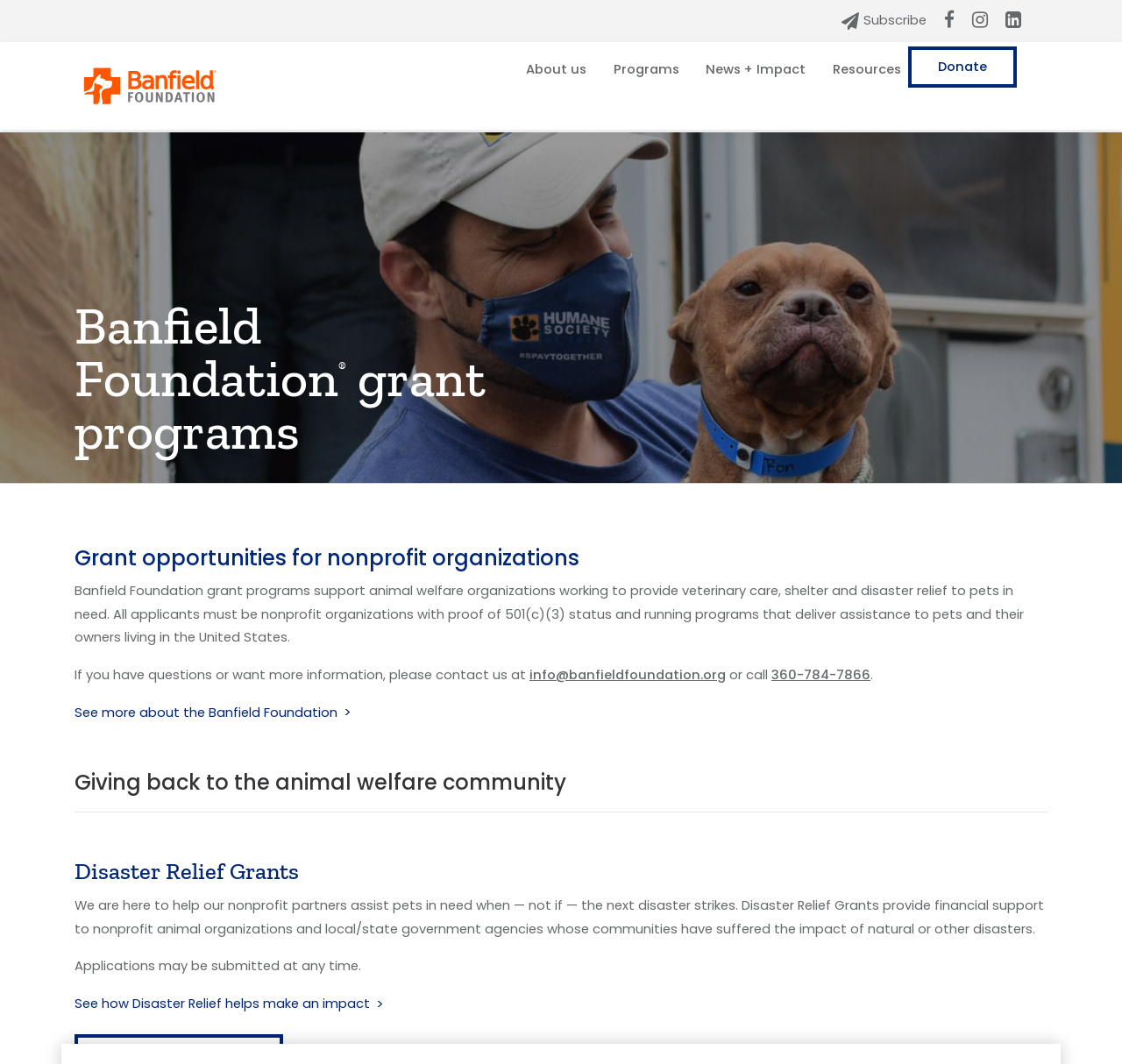Extract the bounding box coordinates for the UI element described by the text: "parent_node: About us". The coordinates should be in the form of [left, top, right, bottom] with values between 0 and 1.

[0.066, 0.049, 0.201, 0.107]